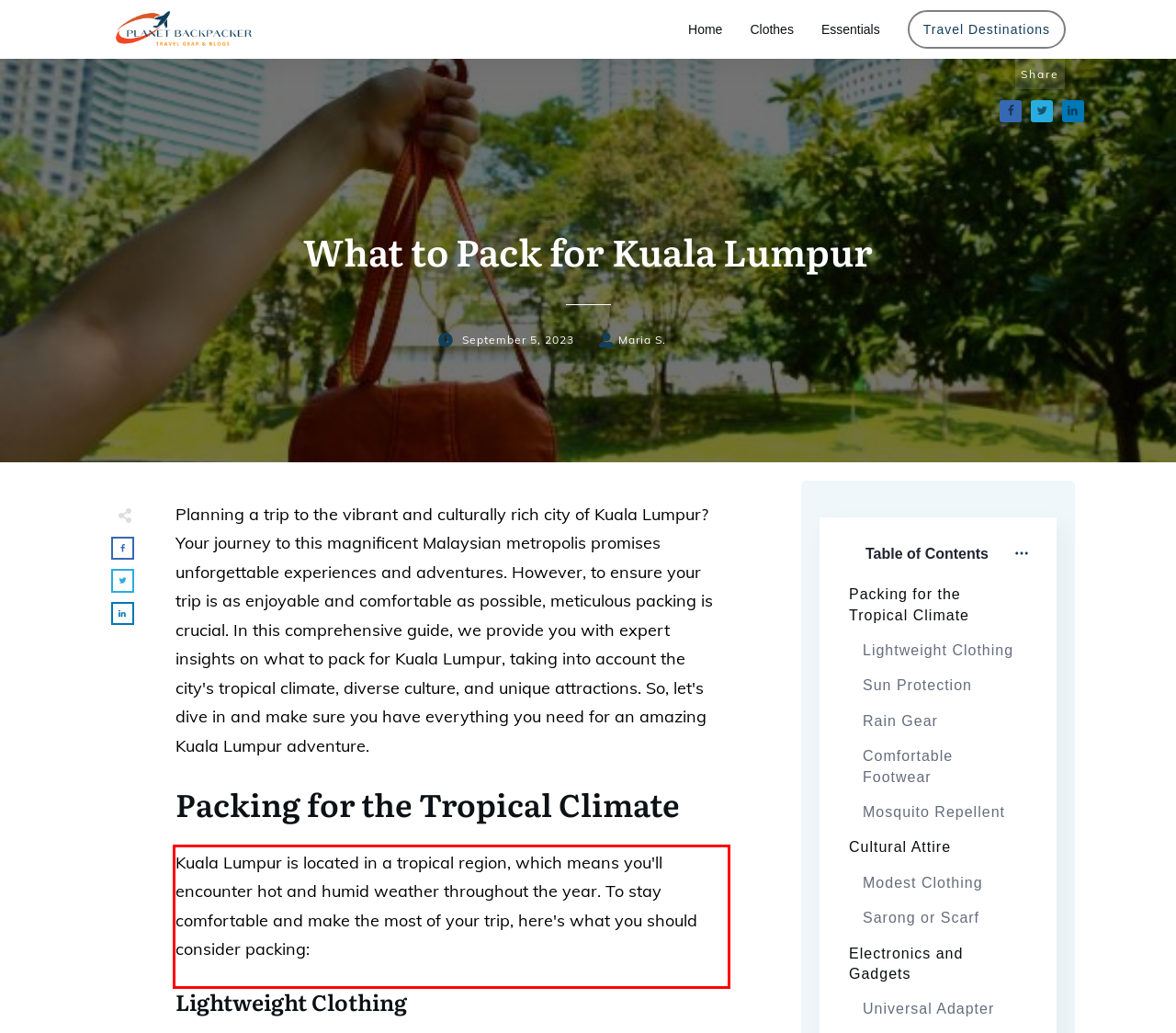Please examine the webpage screenshot containing a red bounding box and use OCR to recognize and output the text inside the red bounding box.

Kuala Lumpur is located in a tropical region, which means you'll encounter hot and humid weather throughout the year. To stay comfortable and make the most of your trip, here's what you should consider packing: